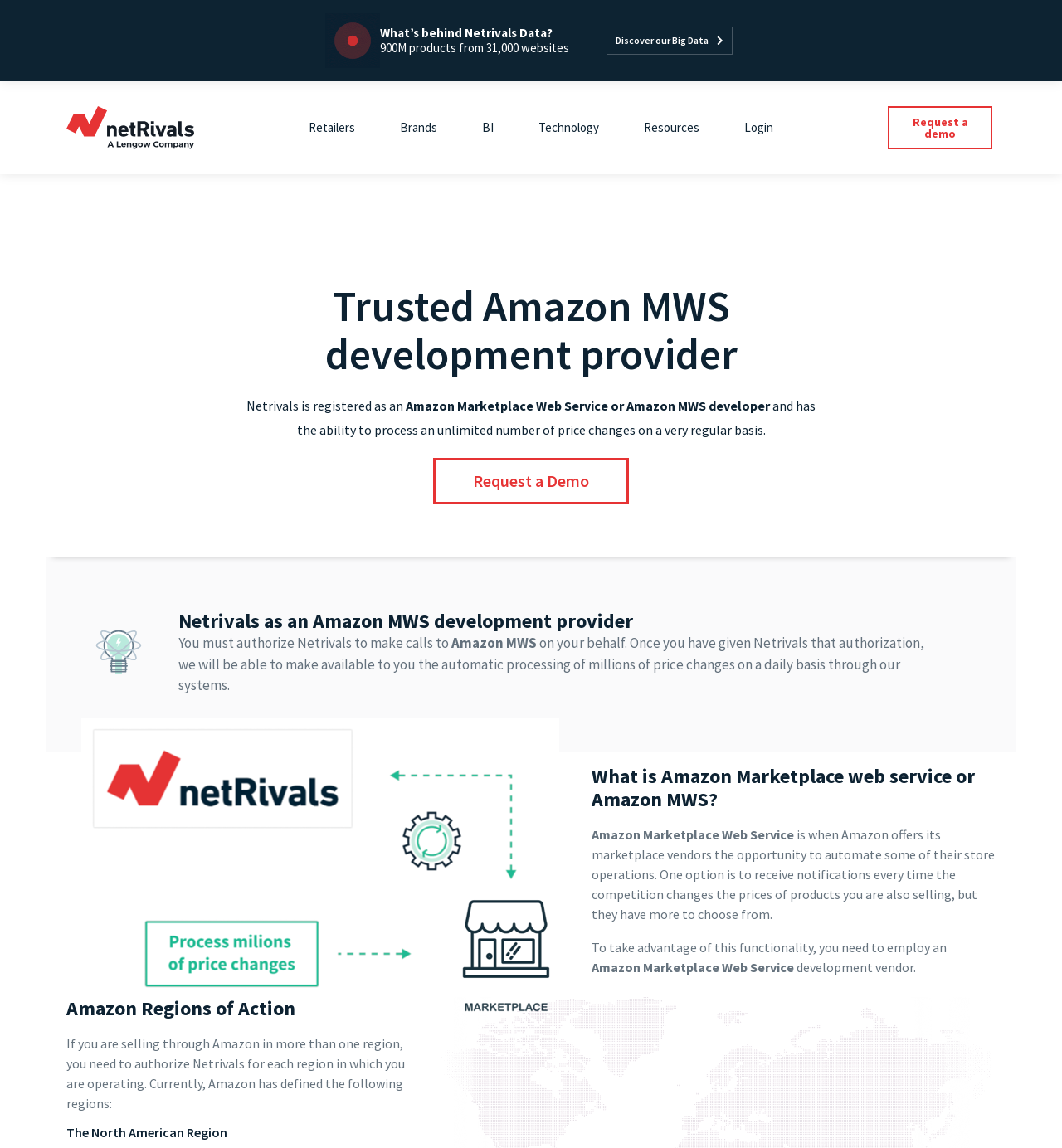Offer a meticulous description of the webpage's structure and content.

The webpage is about Netrivals, a registered Amazon MWS developer. At the top, there are several links, including "What's behind Netrivals Data?", "900M products from 31,000 websites", and a button "Discover our Big Data". Below these links, there is a navigation menu with options such as "Retailers", "Brands", "BI", "Technology", "Resources", and "Login".

The main content of the page is divided into several sections. The first section has a heading "Trusted Amazon MWS development provider" and describes Netrivals' ability to process unlimited price changes on a regular basis. There is also a button "Request a demo" on the right side of this section.

Below this section, there is an image on the left side, and a heading "Netrivals as an Amazon MWS development provider" on the right side. The text in this section explains that Netrivals needs authorization to make calls to Amazon on behalf of the user.

The next section has a heading "What is Amazon Marketplace web service or Amazon MWS?" and explains that Amazon offers its marketplace vendors the opportunity to automate some of their store operations. This section also describes the benefits of using an Amazon MWS development vendor like Netrivals.

Finally, there are two more sections, one with a heading "Amazon Regions of Action" and another with a heading "The North American Region", which provide information about authorizing Netrivals for different Amazon regions.